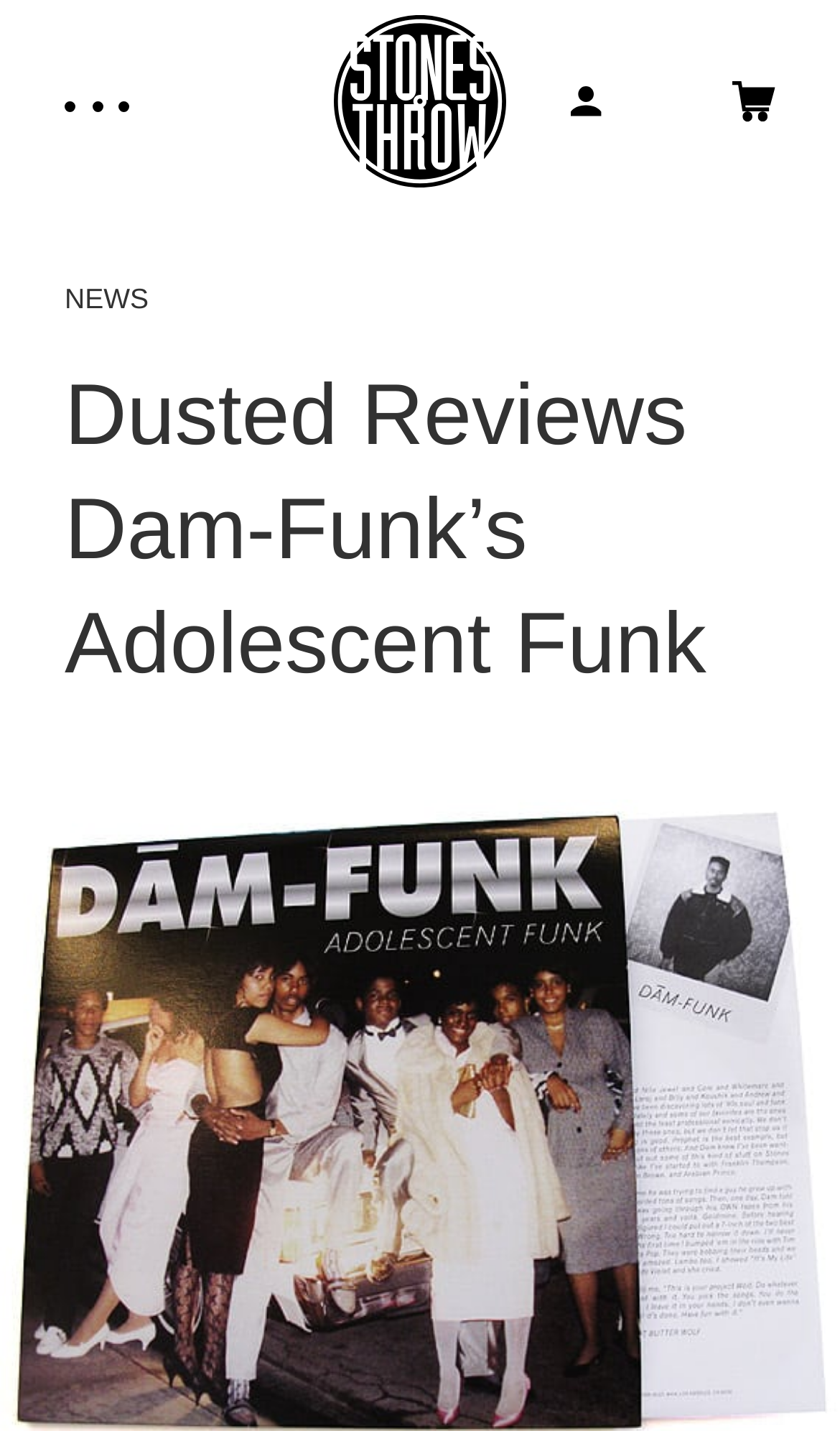Summarize the webpage in an elaborate manner.

The webpage appears to be a music review article from Dusted Reviews, specifically focusing on Dam-Funk's Adolescent Funk released by Stones Throw Records. 

At the top of the page, there are three links with accompanying images, positioned horizontally and centered. 

Below these links, there is a list of seven links, each with an associated image, arranged vertically and spanning the full width of the page. The links are labeled with names such as Eddie Chacon, Frankie Reyes, Gabriel da Rosa, J Rocc, Jamael Dean, and Jerry Paper. 

To the right of each link, there is a small image. The images are aligned with the bottom of their corresponding links. 

At the bottom of the list, there is an additional image positioned below the last link. 

Above the list of links, there is a heading that reads "Dusted Reviews Dam-Funk’s Adolescent Funk" in a larger font size. 

Above the heading, there is a smaller text that reads "NEWS".